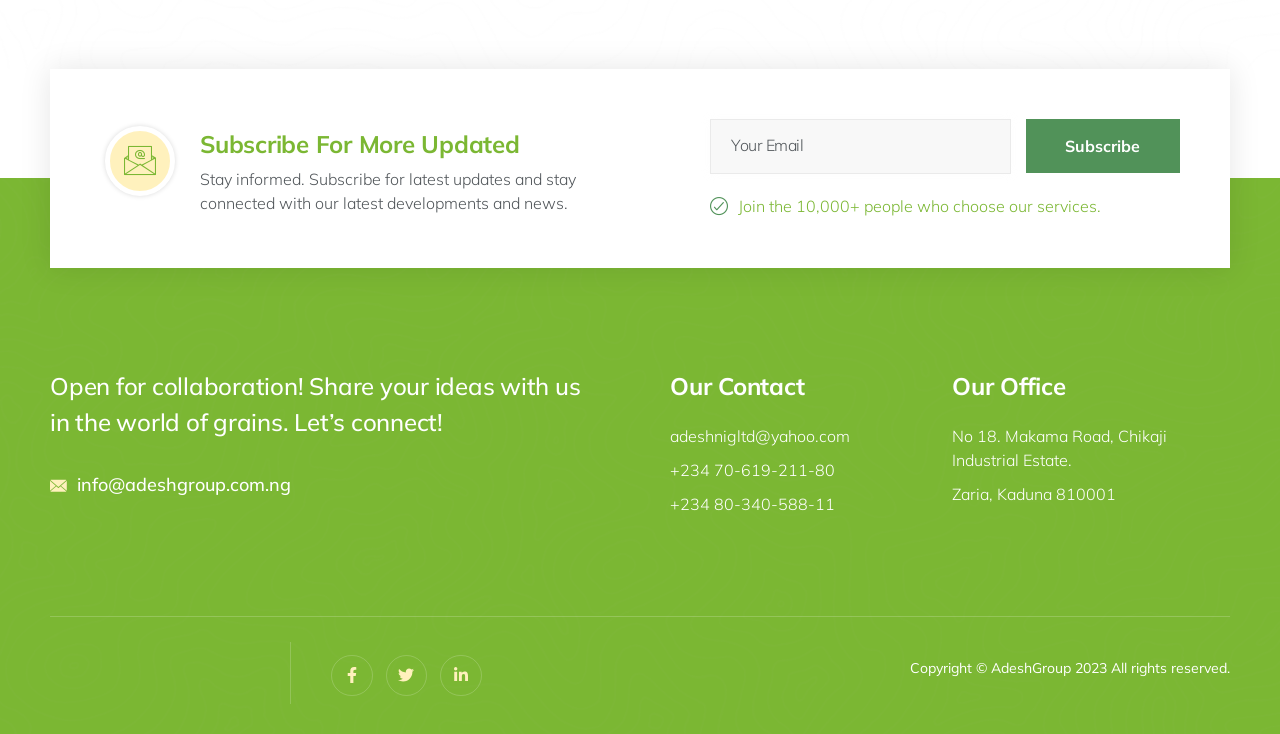What is the purpose of the textbox?
Please give a detailed and elaborate answer to the question.

The textbox is labeled 'Your Email' and is required, indicating that it is used to input an email address, likely for subscription or newsletter purposes.